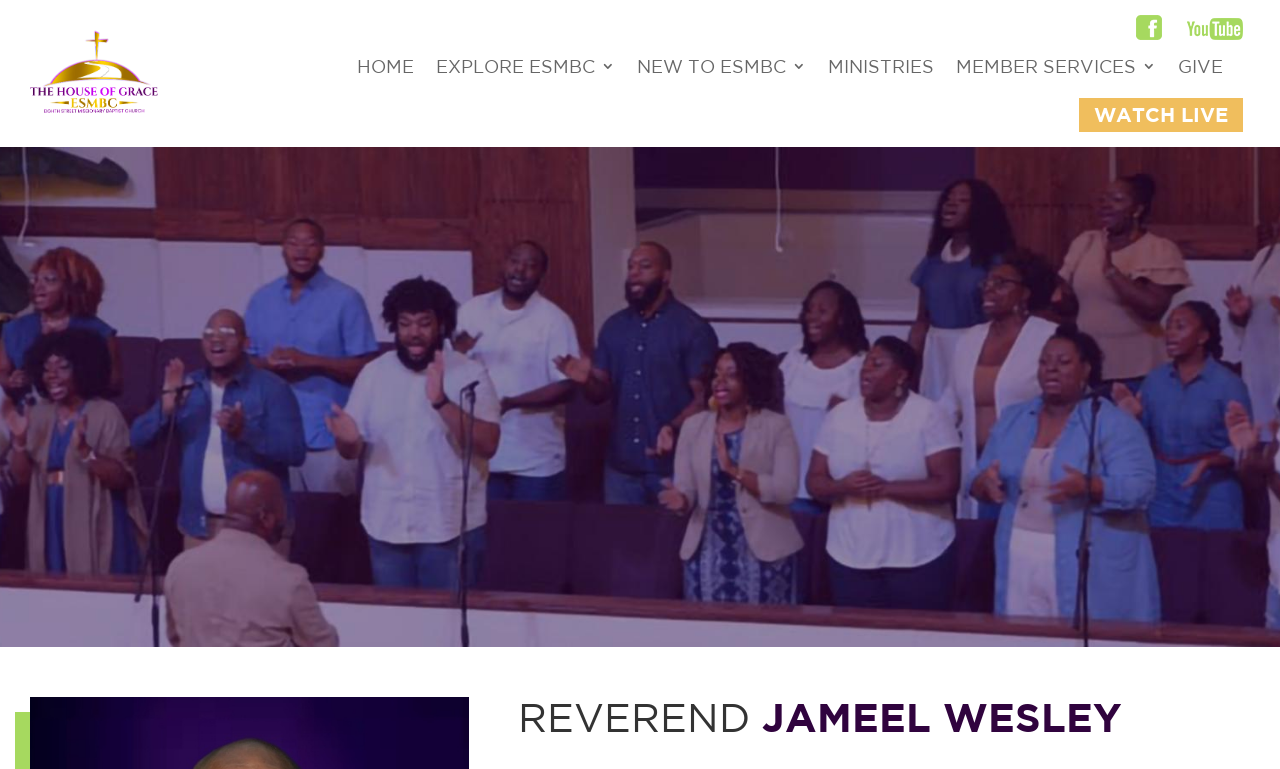Show the bounding box coordinates of the region that should be clicked to follow the instruction: "view Reverend Jameel Wesley's profile."

[0.405, 0.907, 0.977, 0.972]